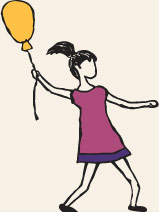What is the child holding in the image?
Using the image, respond with a single word or phrase.

A bright yellow balloon